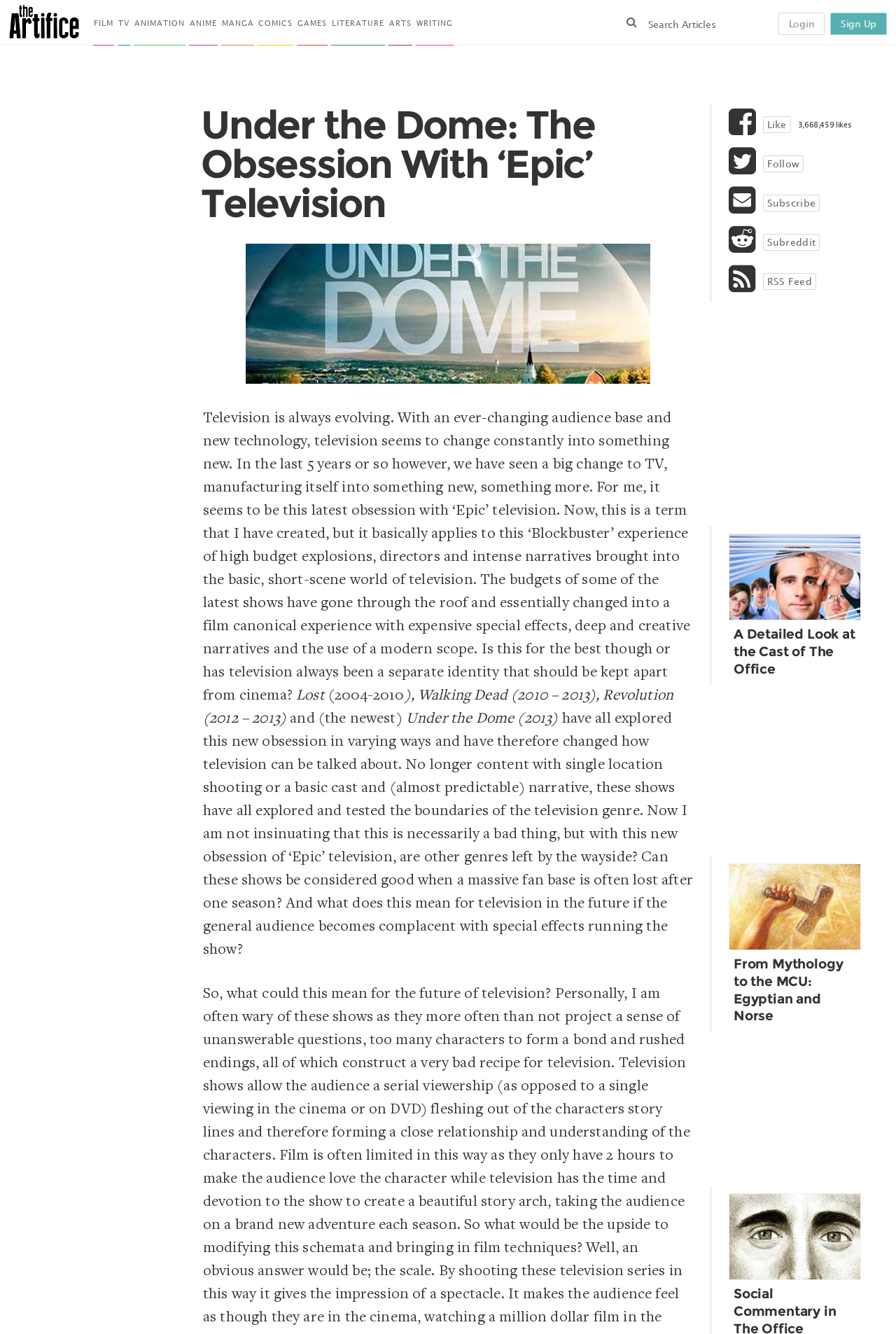Answer the following query with a single word or phrase:
What is the title of the second related article?

A Detailed Look at the Cast of The Office